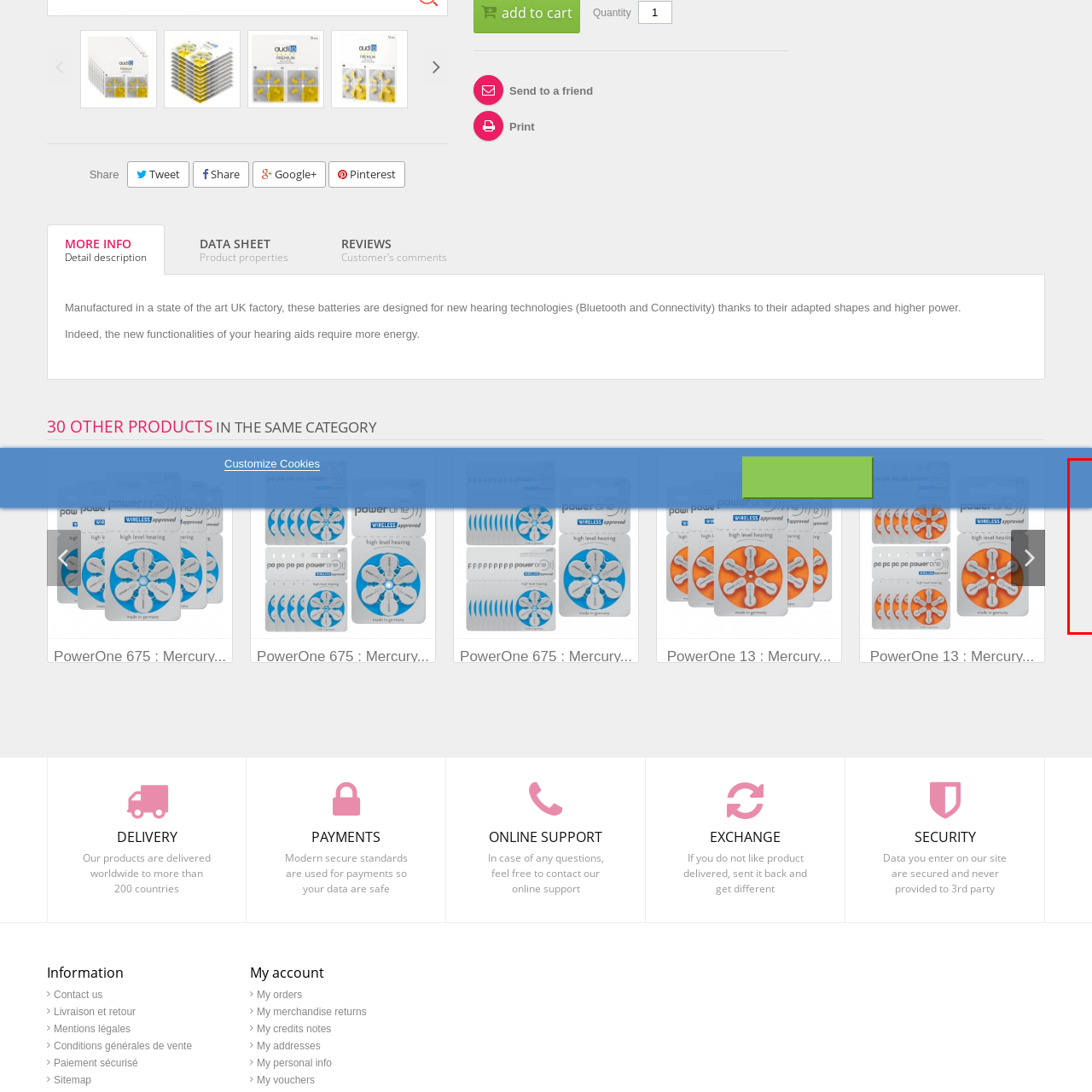What is the product acknowledged for?
Observe the image inside the red bounding box and answer the question using only one word or a short phrase.

Mercury-free composition